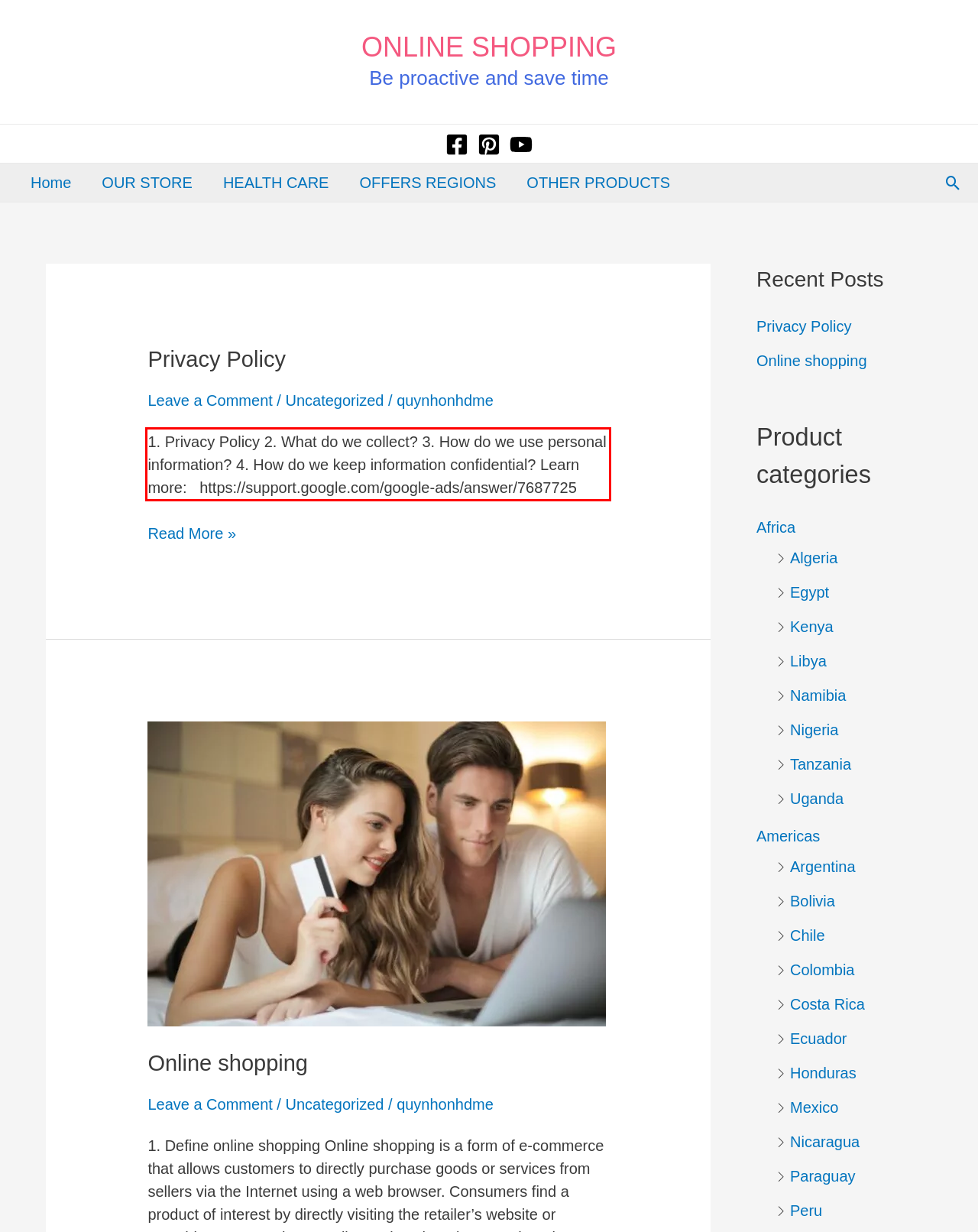You are given a screenshot showing a webpage with a red bounding box. Perform OCR to capture the text within the red bounding box.

1. Privacy Policy 2. What do we collect? 3. How do we use personal information? 4. How do we keep information confidential? Learn more: https://support.google.com/google-ads/answer/7687725